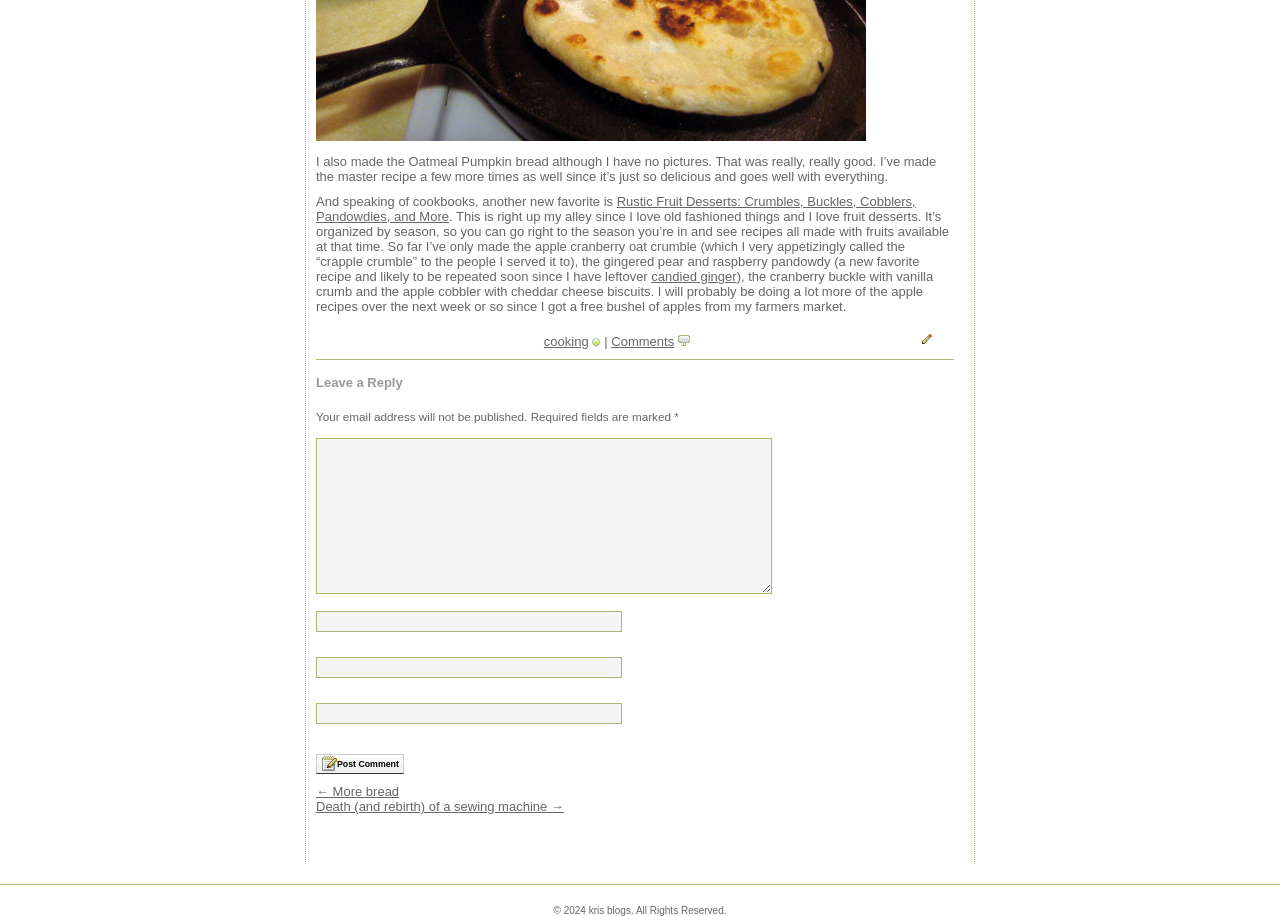Refer to the image and answer the question with as much detail as possible: What is the purpose of the textboxes?

The textboxes are part of the 'Leave a Reply' section, where users can input their name, email, and comment to leave a reply on the blog post.